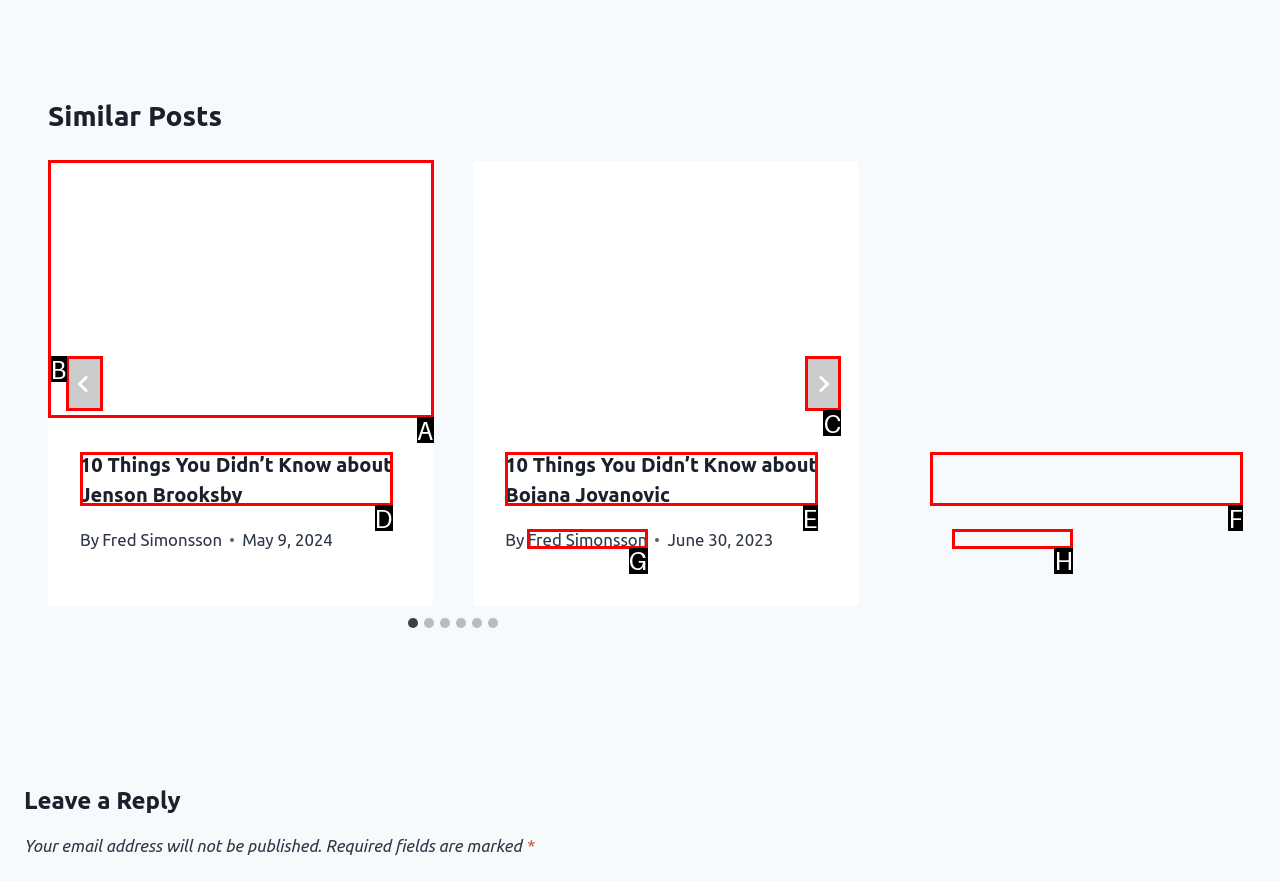Identify which lettered option completes the task: Click the 'Next' button. Provide the letter of the correct choice.

C